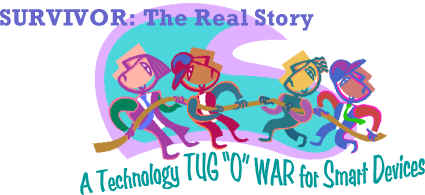Create a detailed narrative for the image.

The image titled "SURVIVOR: The Real Story" features a vibrant illustration depicting four stylized characters engaged in a friendly tug-of-war. The background presents a dynamic swirl of colors, emphasizing a sense of competition and teamwork. Each character, characterized with unique hats and outfits, highlights their playful expressions, suggesting a lighthearted rivalry. Below the illustration, the phrase "A Technology TUG 'O' WAR for Smart Devices" succinctly captures the theme of the article, likely focusing on the competitive landscape in the realm of smart technology. The overall design conveys an engaging and playful interpretation of the technological challenges faced in modern device integration.